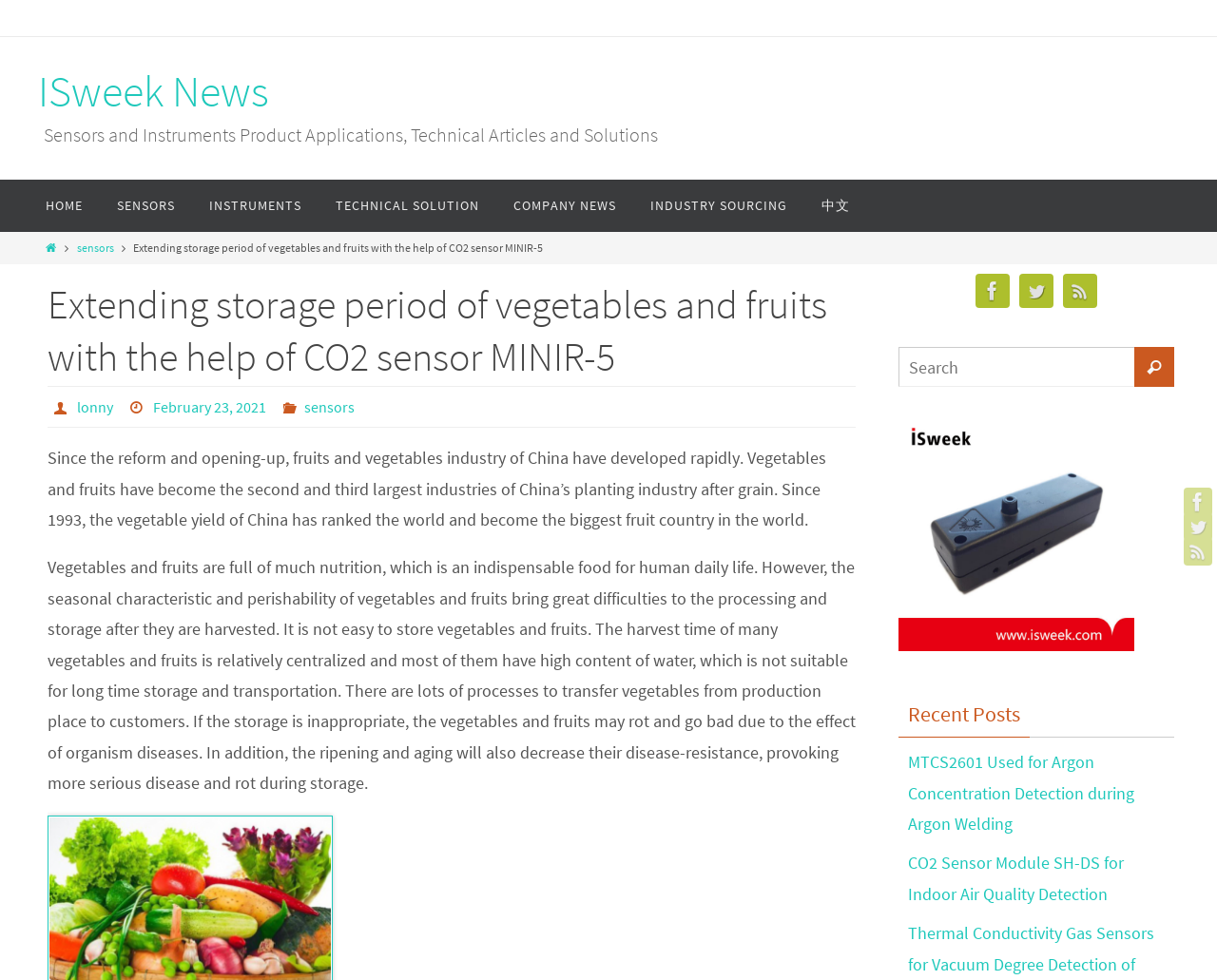Provide the bounding box coordinates, formatted as (top-left x, top-left y, bottom-right x, bottom-right y), with all values being floating point numbers between 0 and 1. Identify the bounding box of the UI element that matches the description: alt="PM2.5 Particle Sensor - OPC-R1"

[0.738, 0.647, 0.932, 0.671]